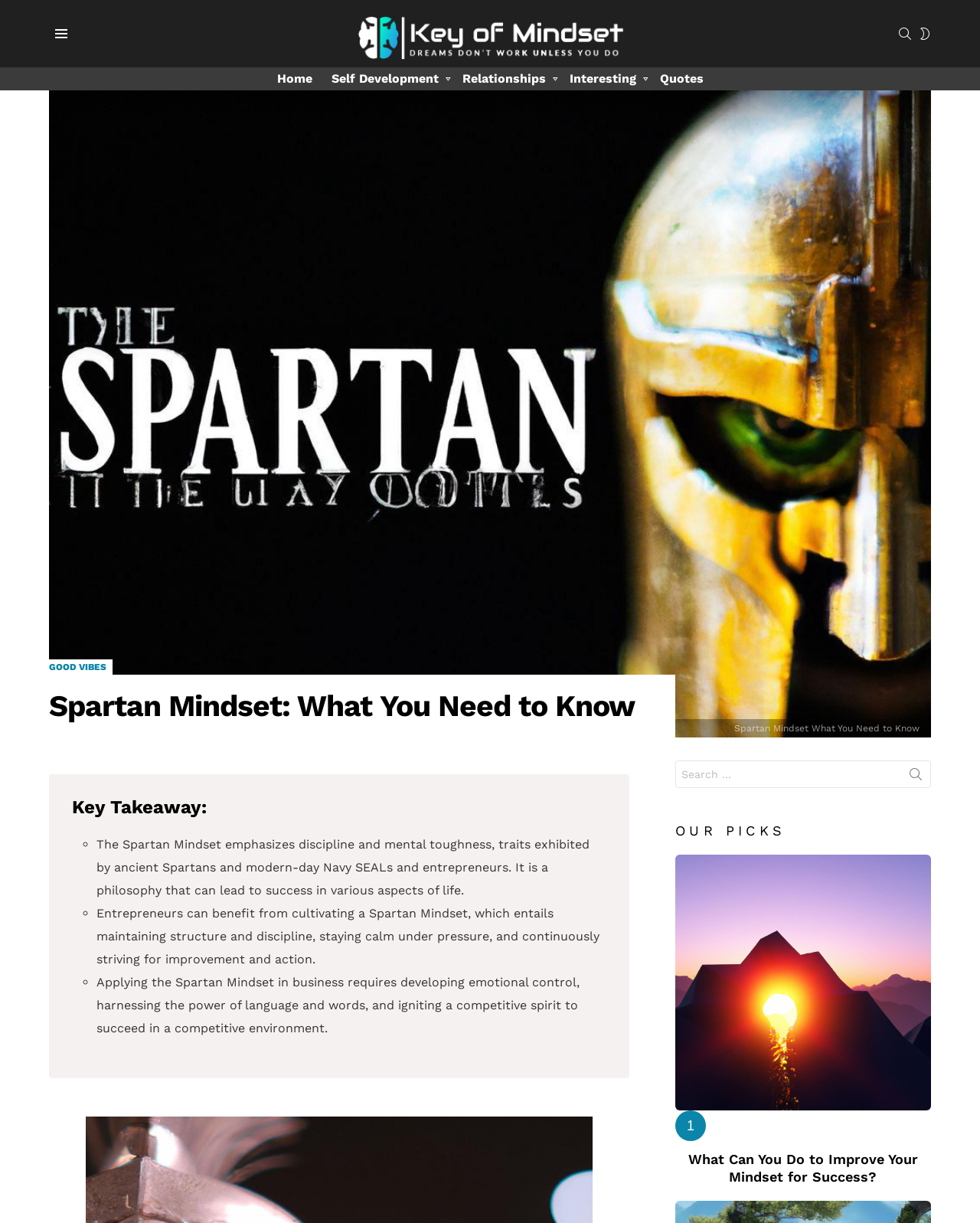What is the purpose of the search box?
We need a detailed and exhaustive answer to the question. Please elaborate.

I looked at the search box and its label 'Search for:', which suggests that the purpose of the search box is to search for content on the website.